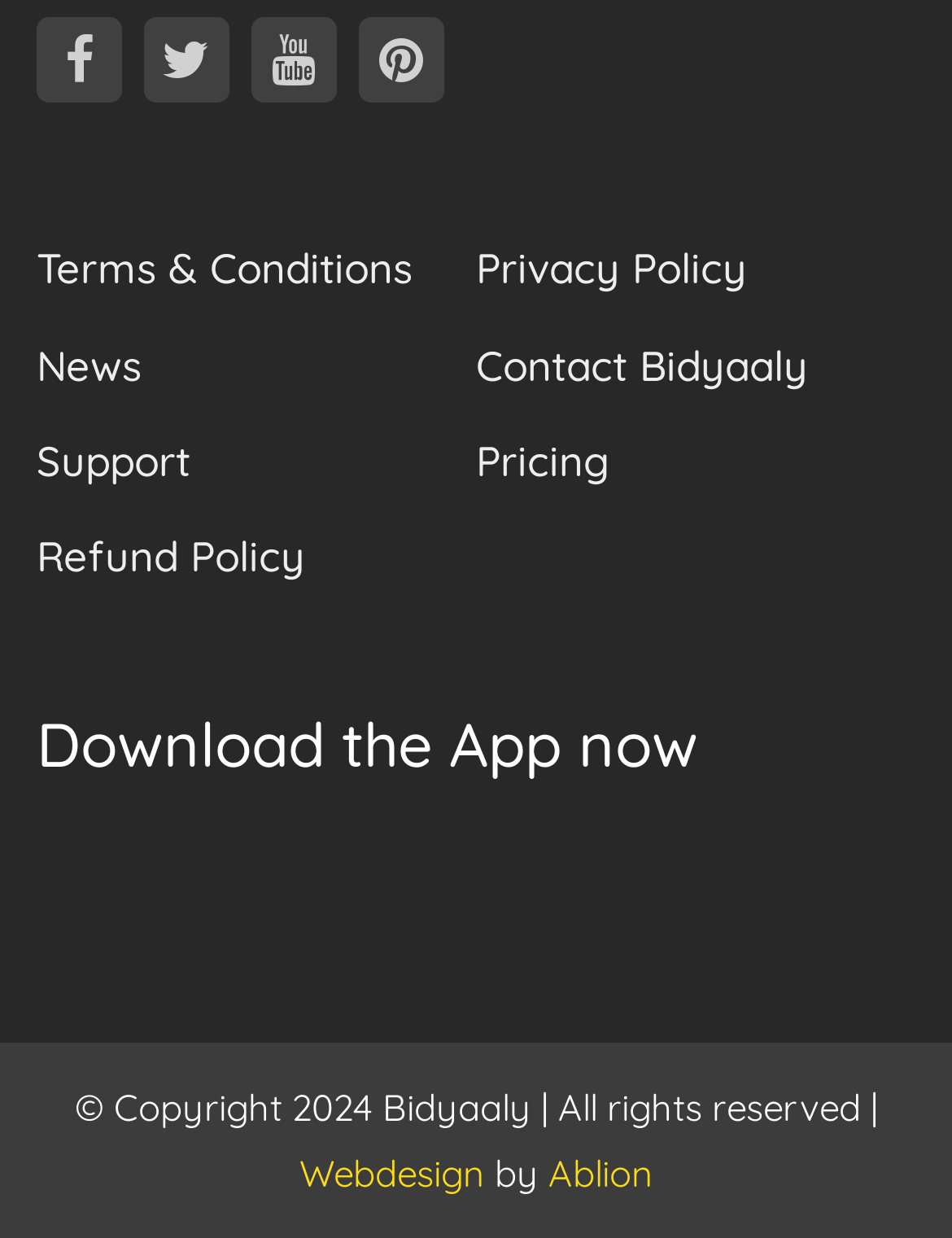Please identify the bounding box coordinates of the element I should click to complete this instruction: 'Read the News'. The coordinates should be given as four float numbers between 0 and 1, like this: [left, top, right, bottom].

[0.038, 0.273, 0.149, 0.315]